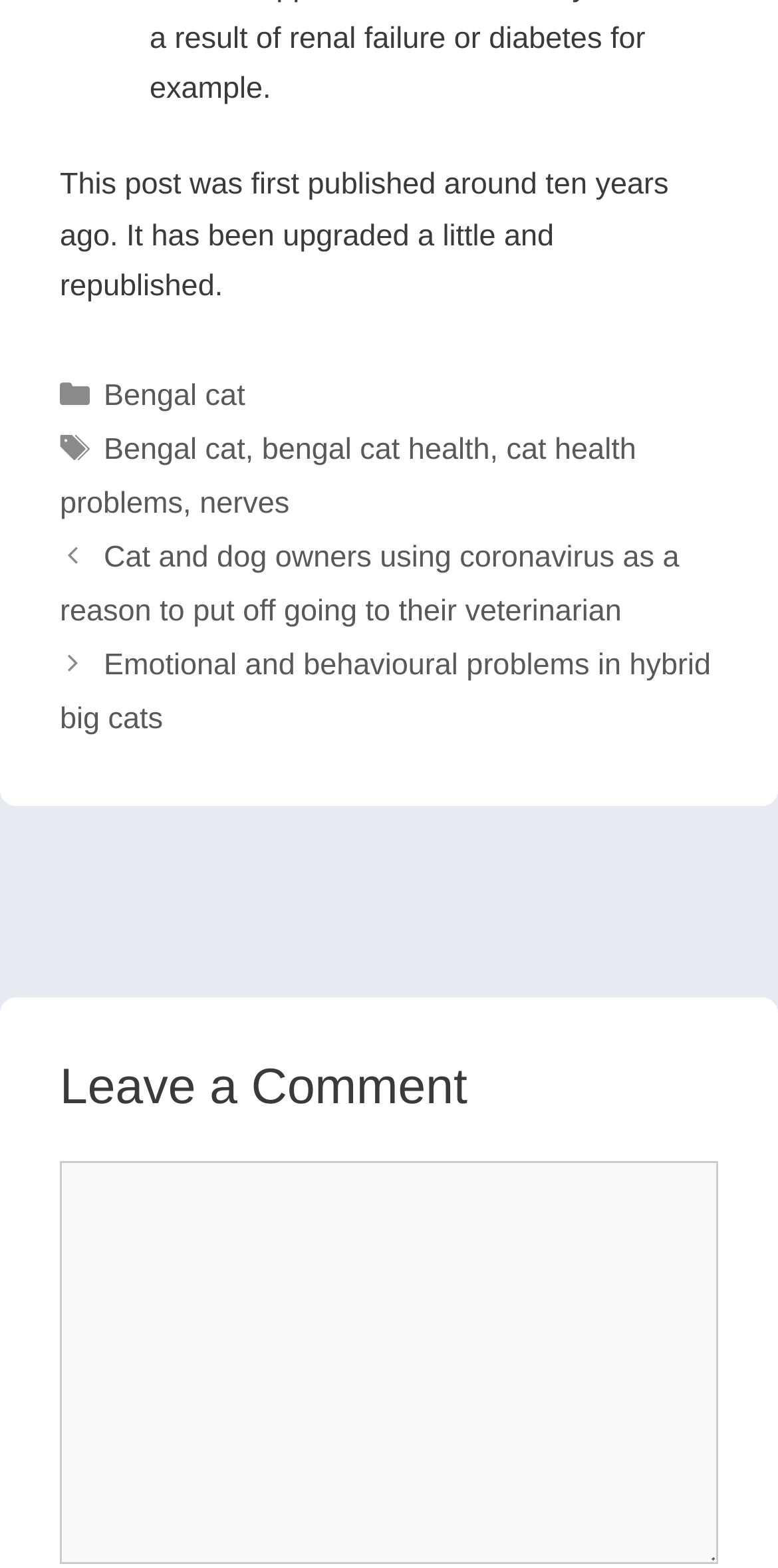What is the category of the post?
Based on the image, answer the question with as much detail as possible.

The category of the post can be determined by looking at the 'Categories' section in the footer, which lists 'Bengal cat' as one of the categories.